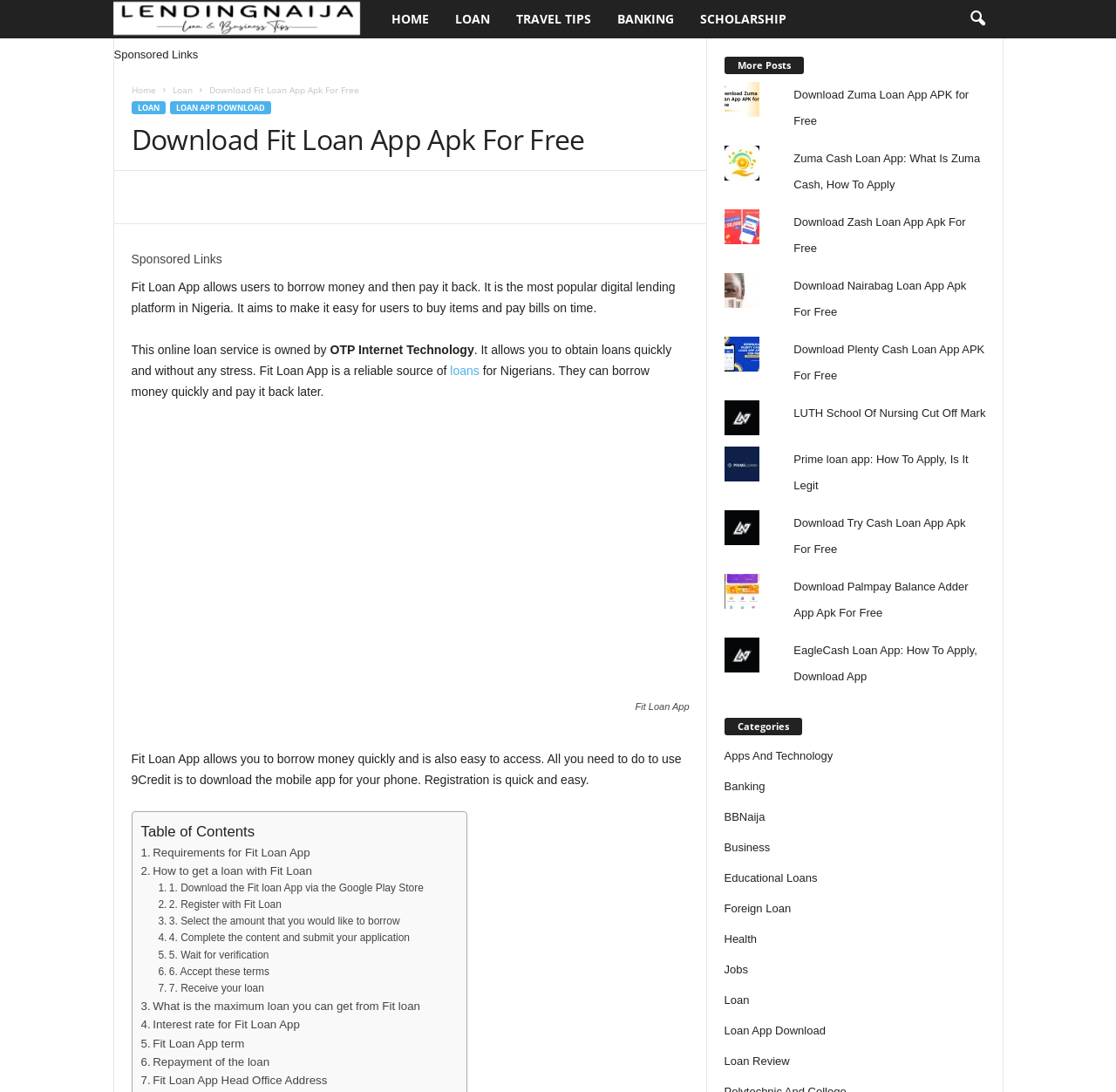Provide the bounding box coordinates of the area you need to click to execute the following instruction: "Click on 'Download Fit Loan App Apk For Free'".

[0.118, 0.077, 0.321, 0.088]